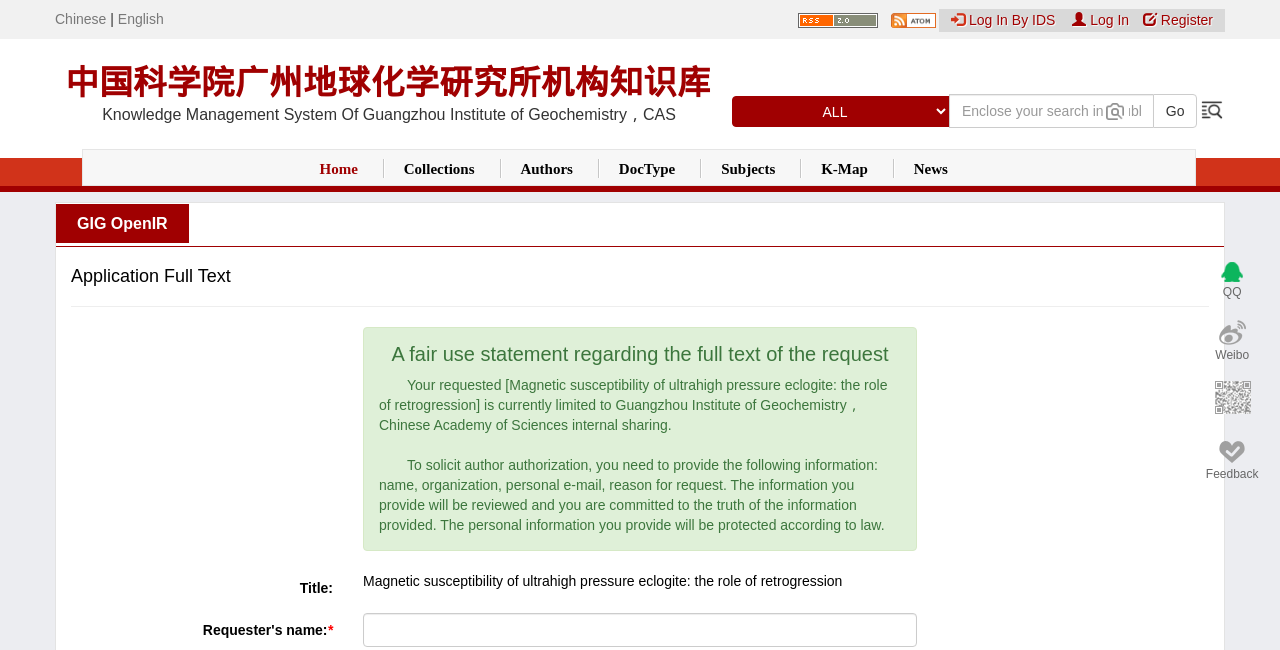Please reply with a single word or brief phrase to the question: 
What is the purpose of the 'Go' button?

Search or submit